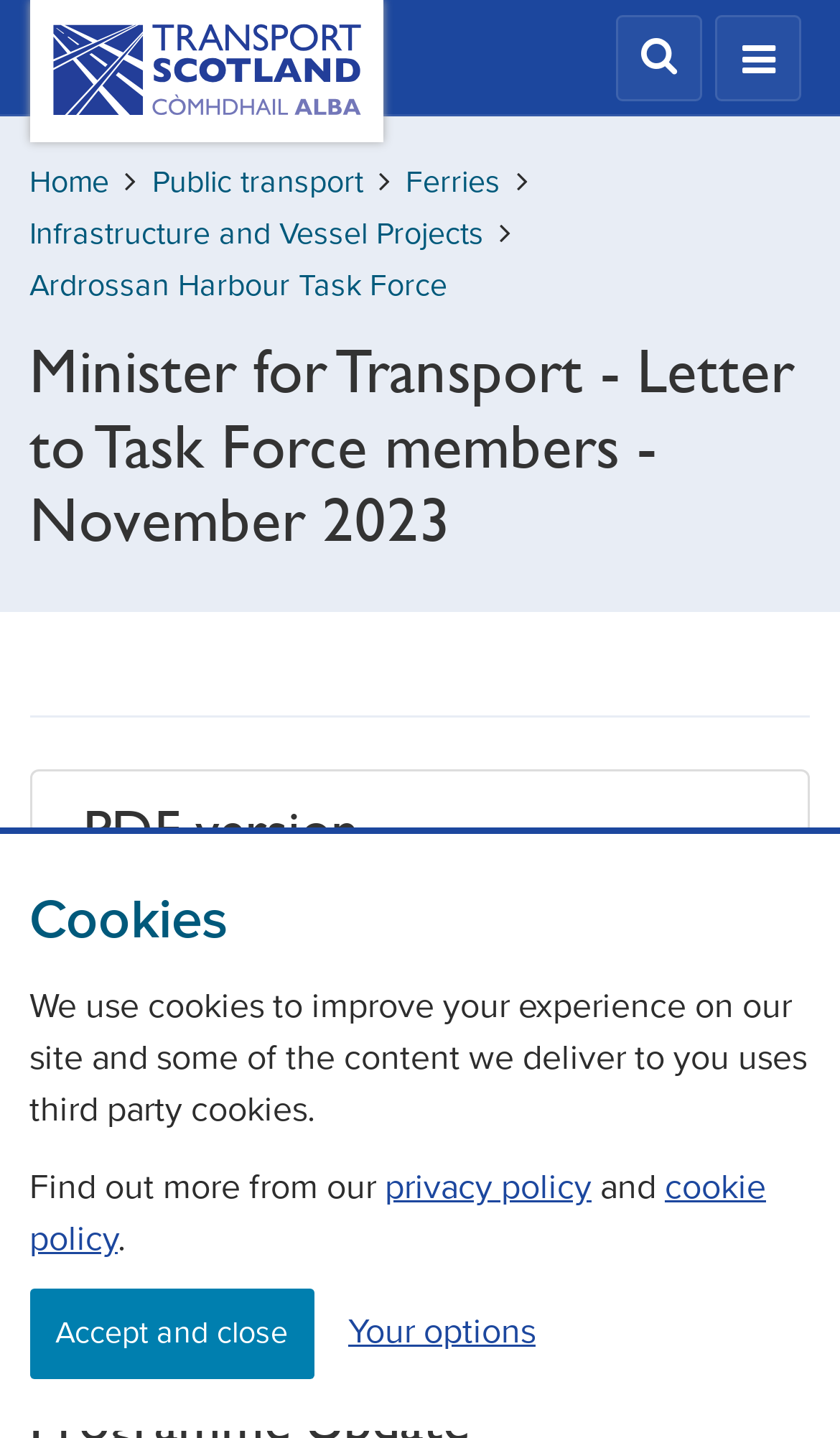What is the topic of the letter?
Analyze the image and provide a thorough answer to the question.

The topic of the letter is related to the Ardrossan Harbour Task Force, as indicated by the breadcrumb navigation and the link to the Task Force page.